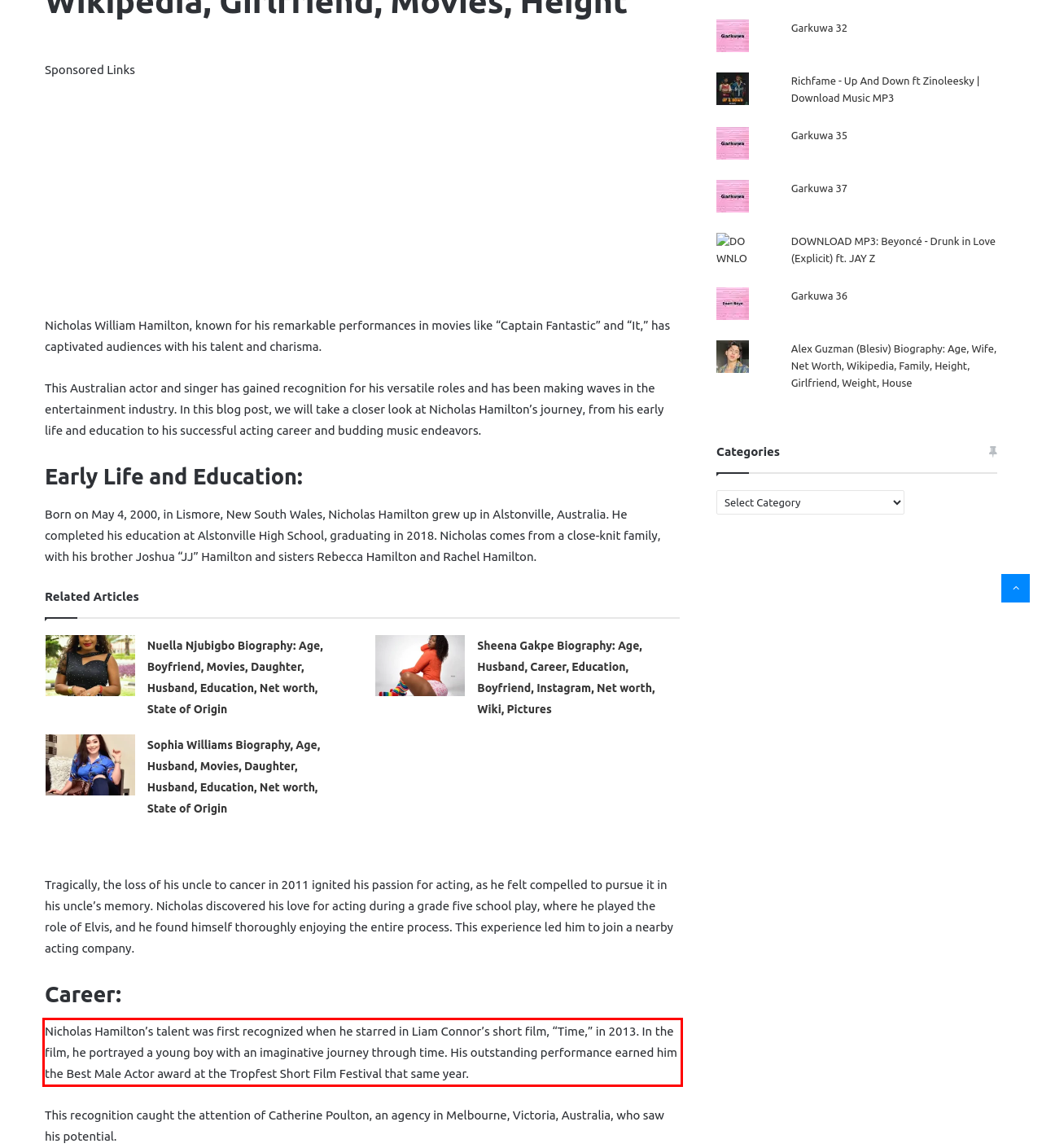Using the provided screenshot, read and generate the text content within the red-bordered area.

Nicholas Hamilton’s talent was first recognized when he starred in Liam Connor’s short film, “Time,” in 2013. In the film, he portrayed a young boy with an imaginative journey through time. His outstanding performance earned him the Best Male Actor award at the Tropfest Short Film Festival that same year.